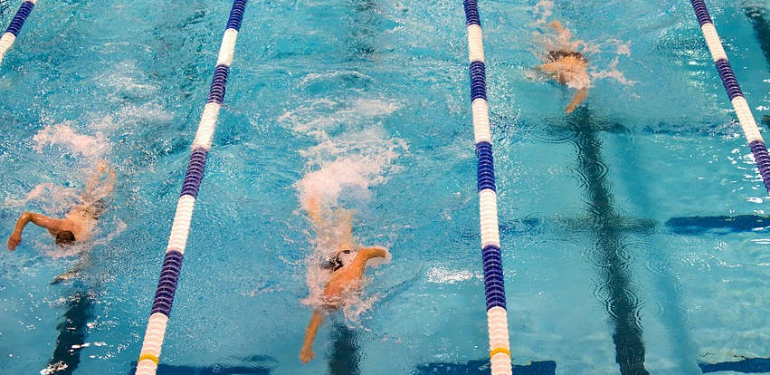Give a complete and detailed account of the image.

The image captures an intense moment in a swimming competition, showcasing three swimmers racing through a vibrant pool. Each athlete demonstrates different swimming techniques as they propel themselves forward, creating splashes that break the stillness of the water's surface. The lanes are clearly marked with contrasting rope dividers, emphasizing the competitive atmosphere. Above the sparkling blue water, the reflection of the pool's lights can be seen, enhancing the dynamic energy of the scene. This moment not only represents athleticism but also the spirit of competition and the pursuit of excellence in swimming.